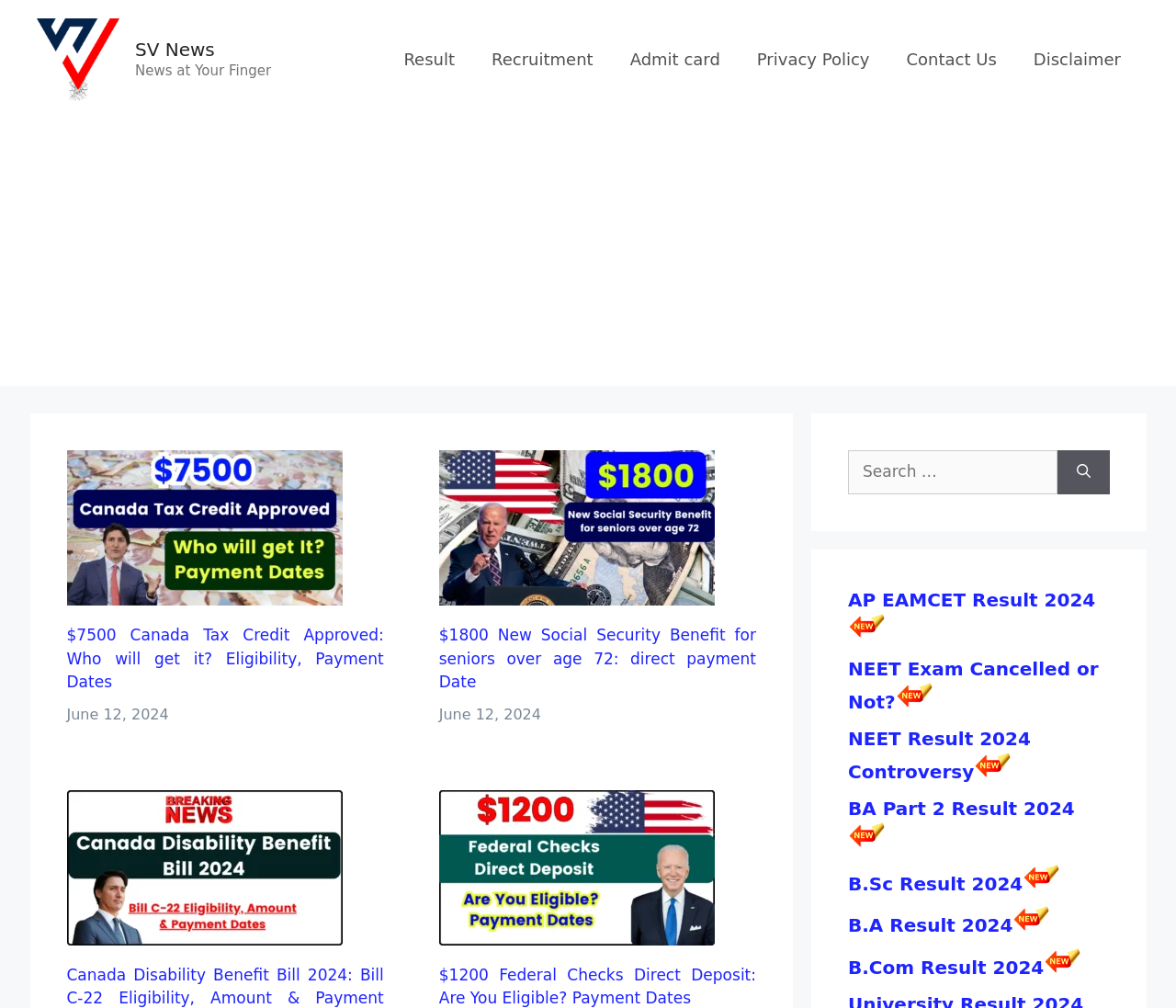What are the categories of news articles on the webpage?
Give a one-word or short phrase answer based on the image.

Result, Recruitment, Admit card, etc.